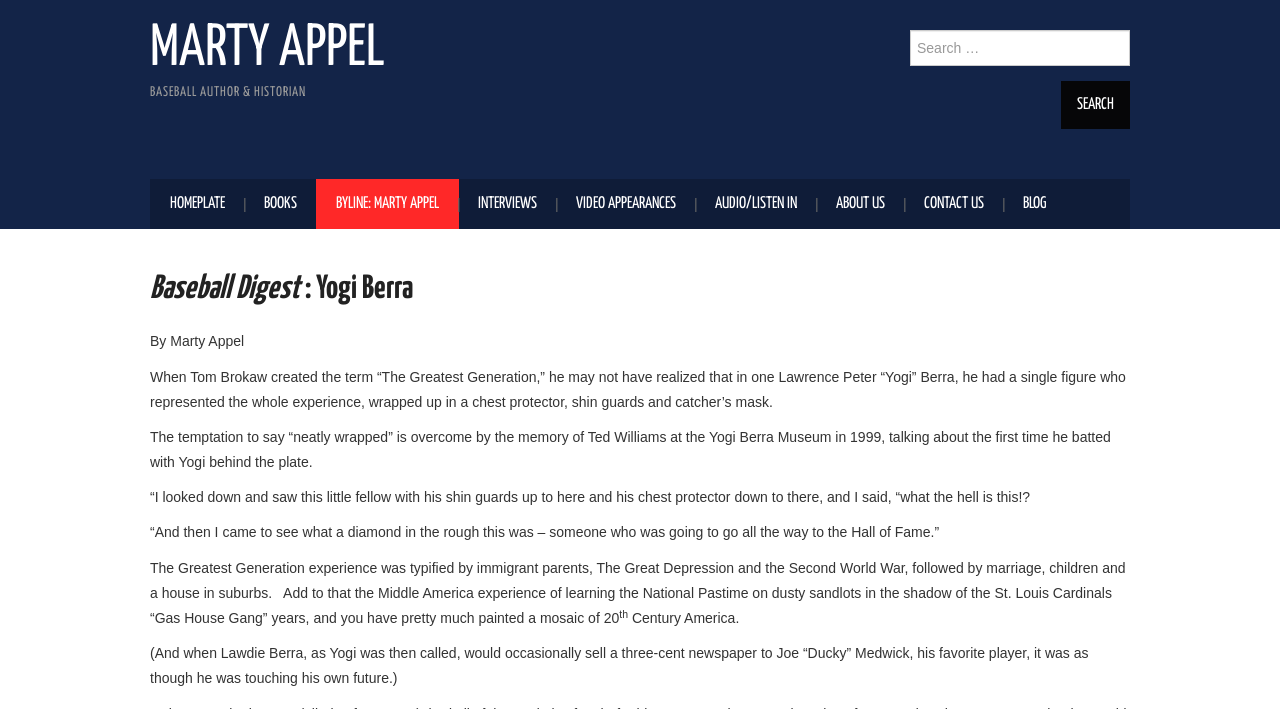Who is the author of this article?
Please answer the question with as much detail as possible using the screenshot.

The author's name is mentioned in the link 'MARTY APPEL' at the top of the page, and also in the text 'By Marty Appel' below the header.